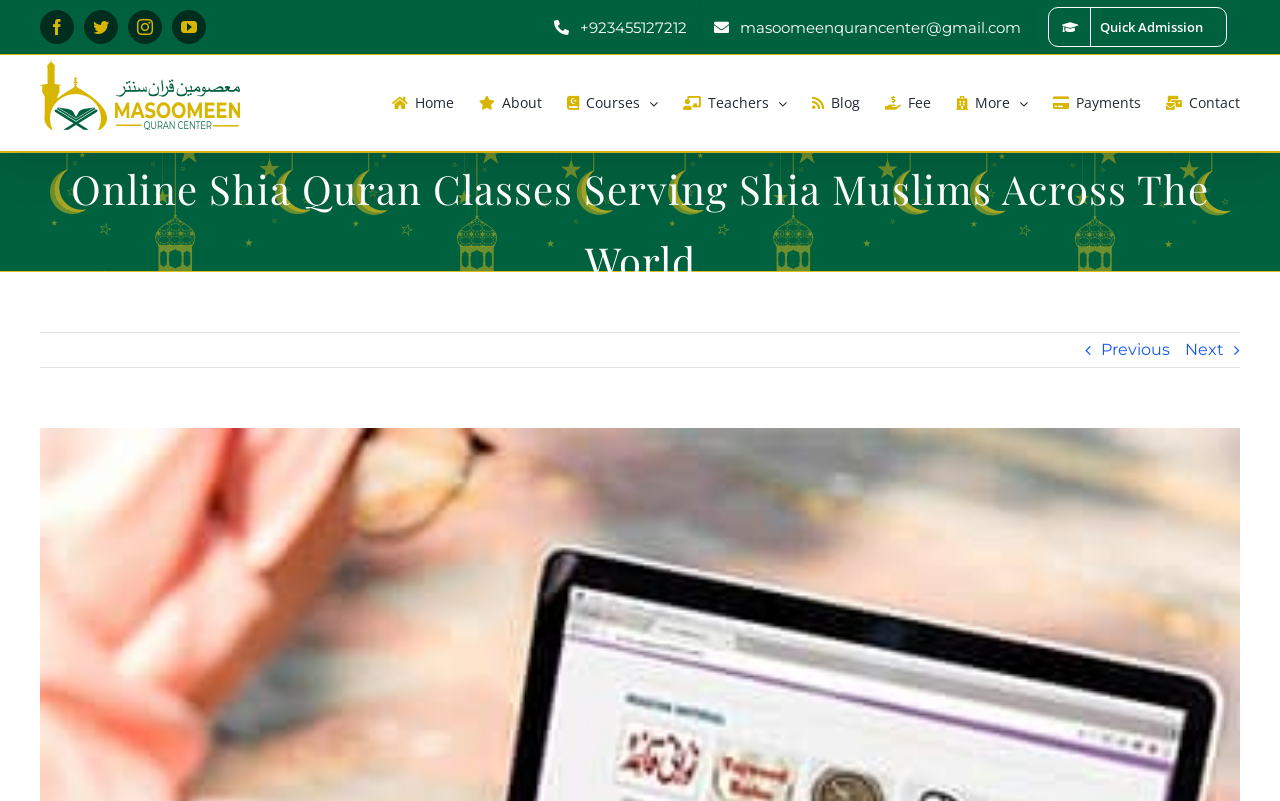Identify the bounding box coordinates for the element you need to click to achieve the following task: "Click Facebook". Provide the bounding box coordinates as four float numbers between 0 and 1, in the form [left, top, right, bottom].

[0.031, 0.012, 0.058, 0.055]